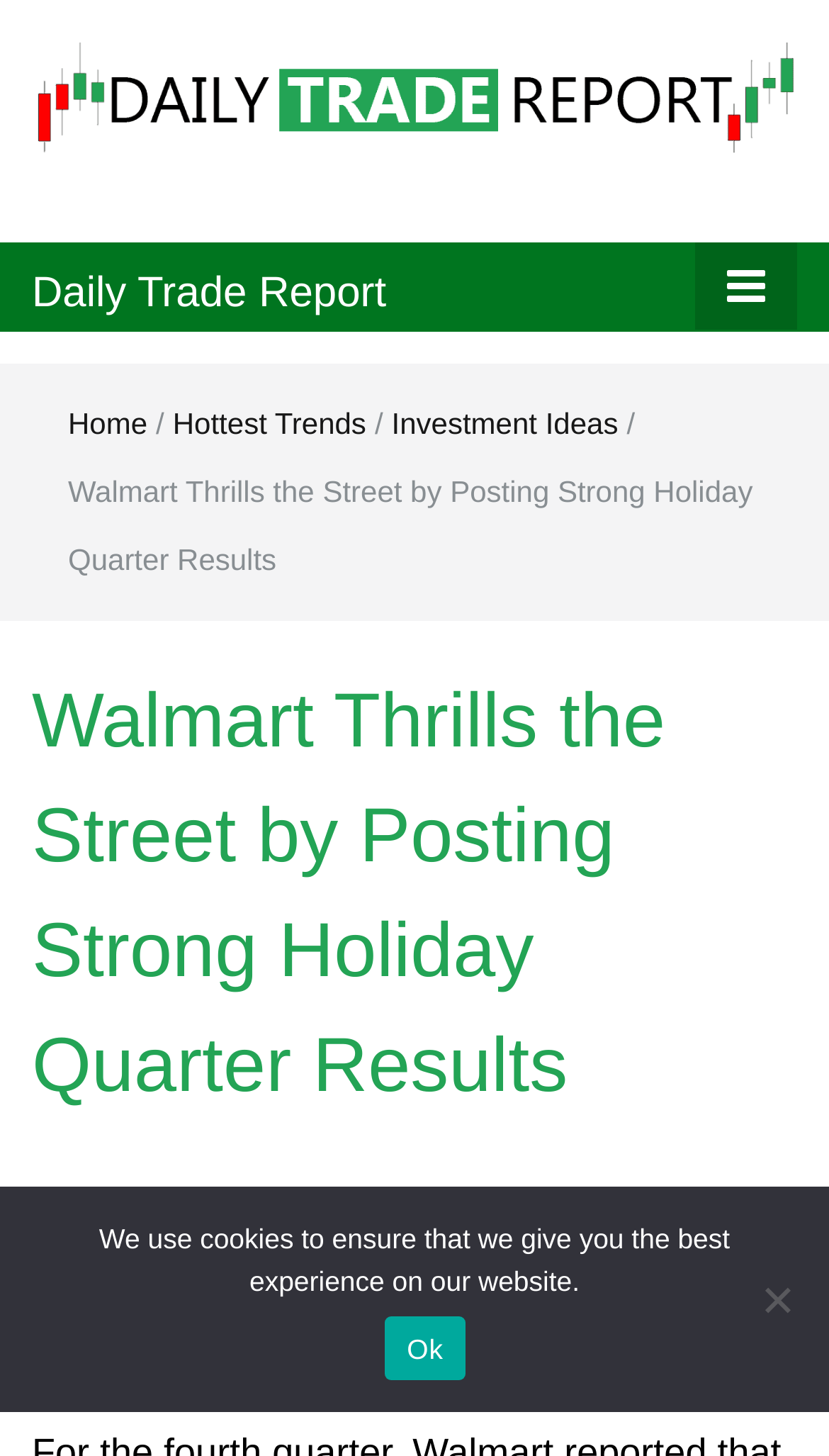Determine the bounding box coordinates of the element's region needed to click to follow the instruction: "Read the article 'Walmart Thrills the Street by Posting Strong Holiday Quarter Results'". Provide these coordinates as four float numbers between 0 and 1, formatted as [left, top, right, bottom].

[0.082, 0.326, 0.908, 0.396]